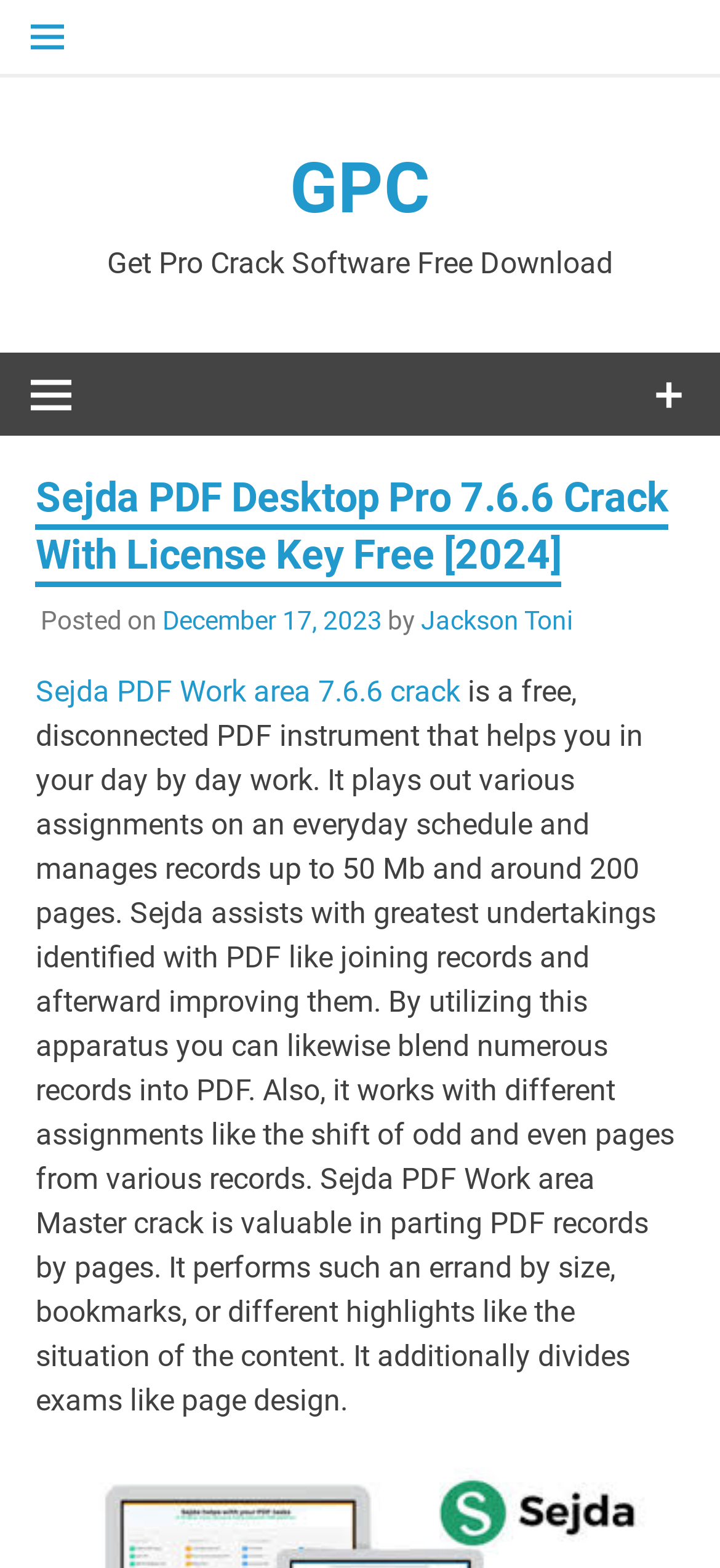What is one of the tasks that Sejda can perform?
Please provide a comprehensive answer based on the contents of the image.

I analyzed the paragraph that describes the features of Sejda PDF Work area 7.6.6 crack and found that it mentions Sejda's ability to 'join records and then improve them'. This suggests that one of the tasks that Sejda can perform is joining records.